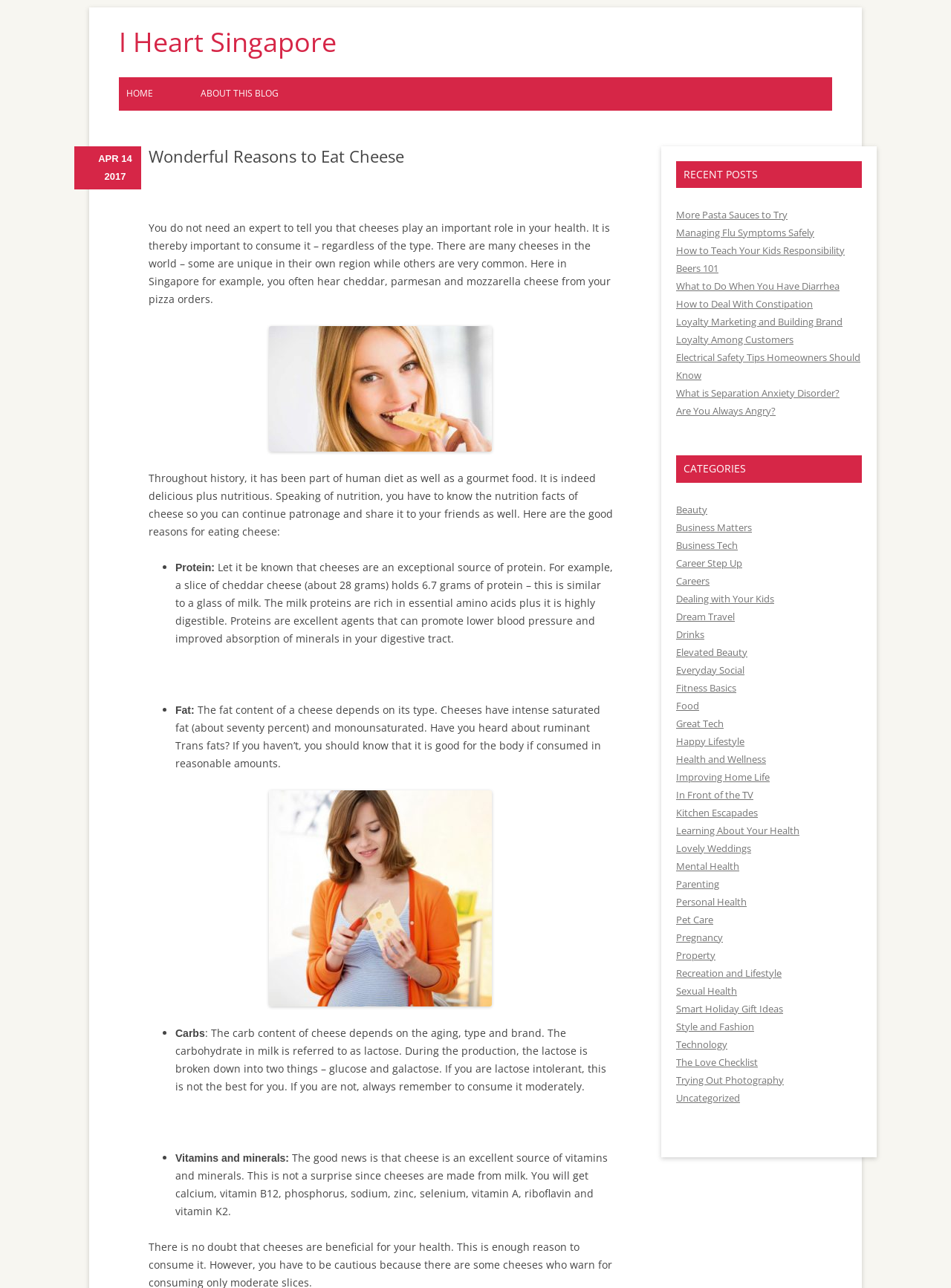What is the purpose of the 'RECENT POSTS' section?
Using the image as a reference, deliver a detailed and thorough answer to the question.

The 'RECENT POSTS' section is likely intended to display a list of recent articles or blog posts, allowing readers to access other relevant content on the website.